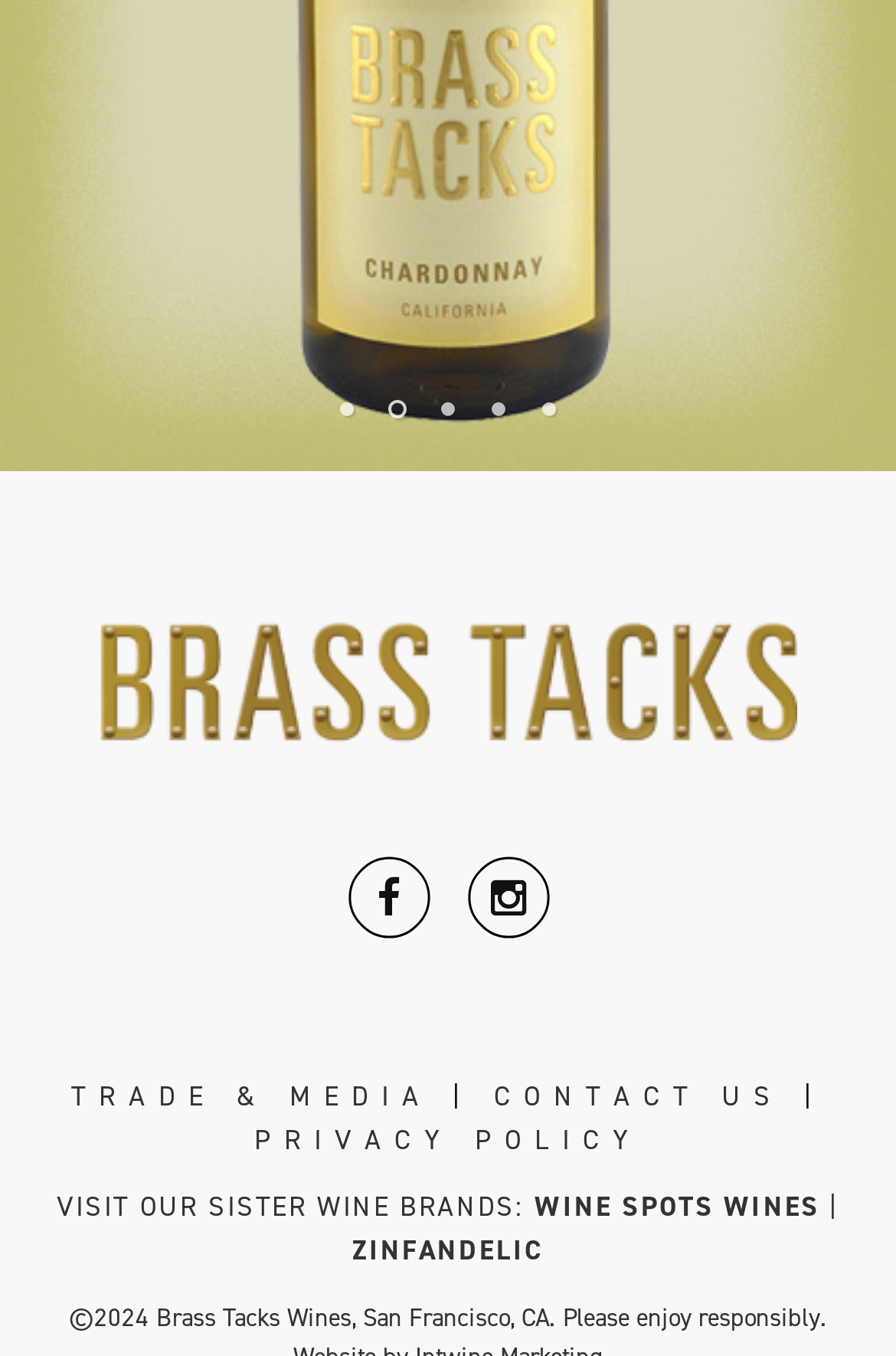Identify the bounding box for the UI element that is described as follows: "Trade & Media".

[0.079, 0.795, 0.482, 0.822]